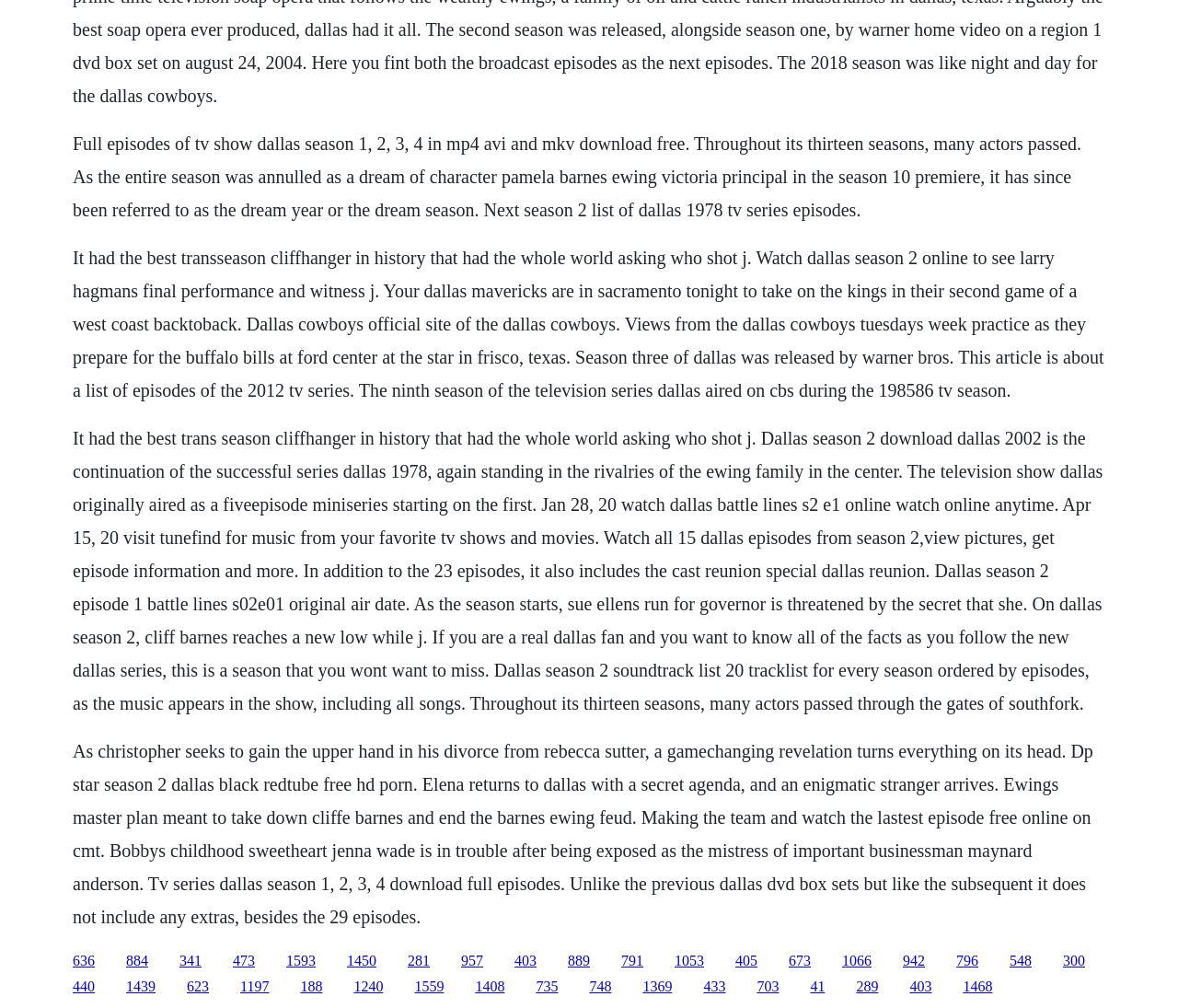Please specify the bounding box coordinates for the clickable region that will help you carry out the instruction: "Click the link to watch Dallas season 2 online".

[0.062, 0.245, 0.937, 0.397]